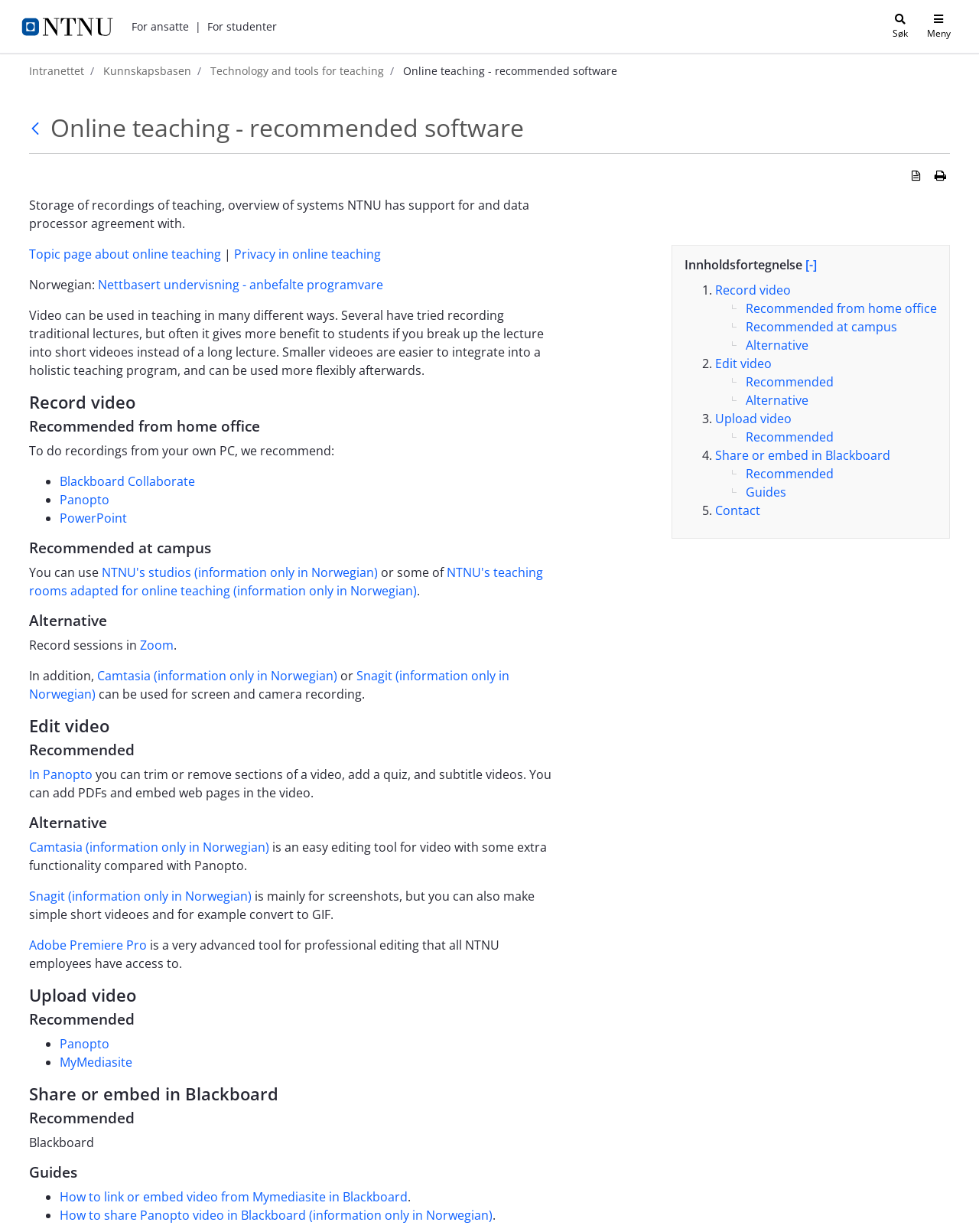Refer to the image and offer a detailed explanation in response to the question: What is the topic of the webpage?

The webpage is about online teaching, specifically focusing on the storage of recordings of teaching, overview of systems NTNU has support for, and data processor agreement with.